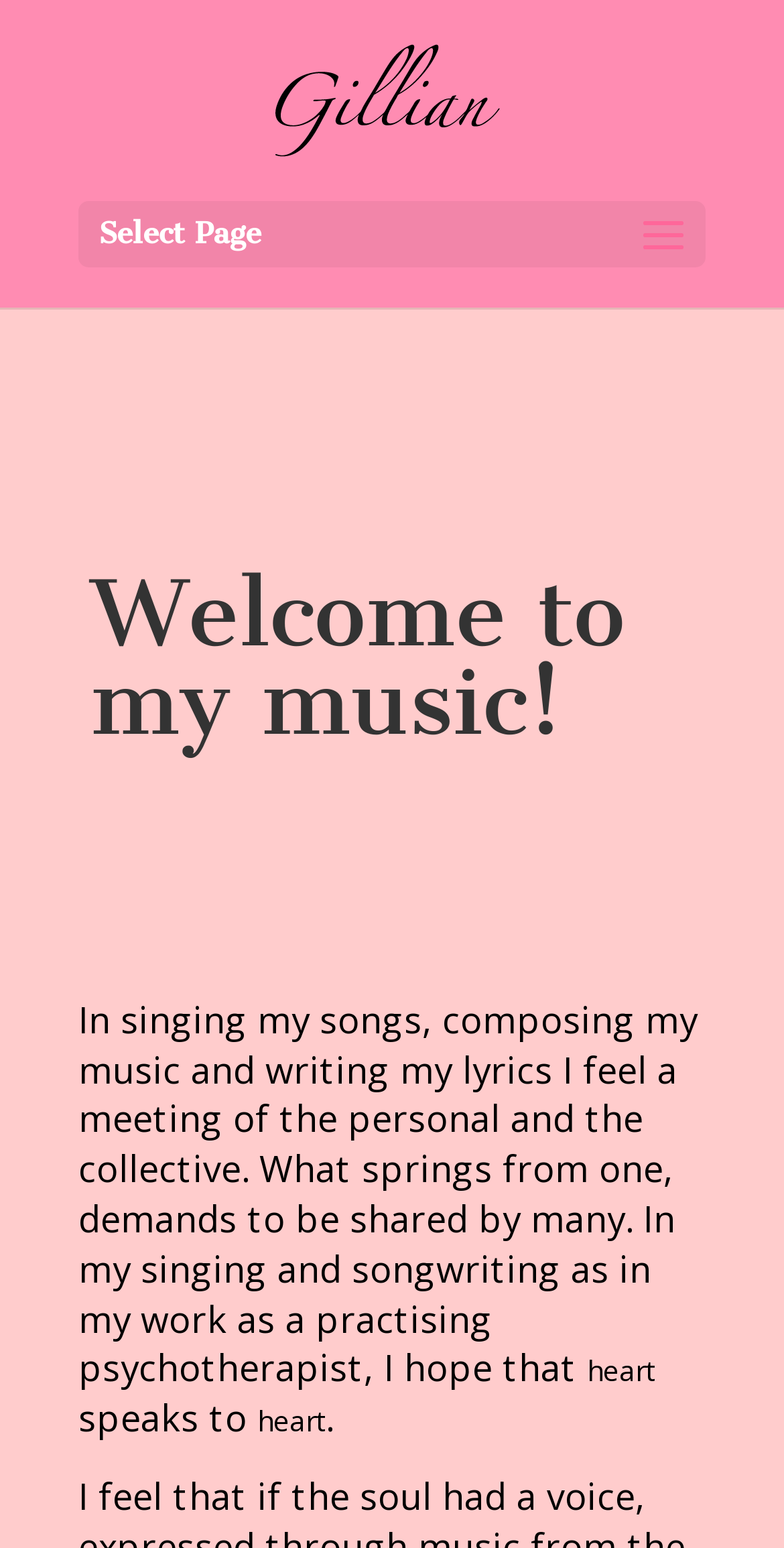What is the tone of the music described on this webpage?
Examine the image and give a concise answer in one word or a short phrase.

Passionate